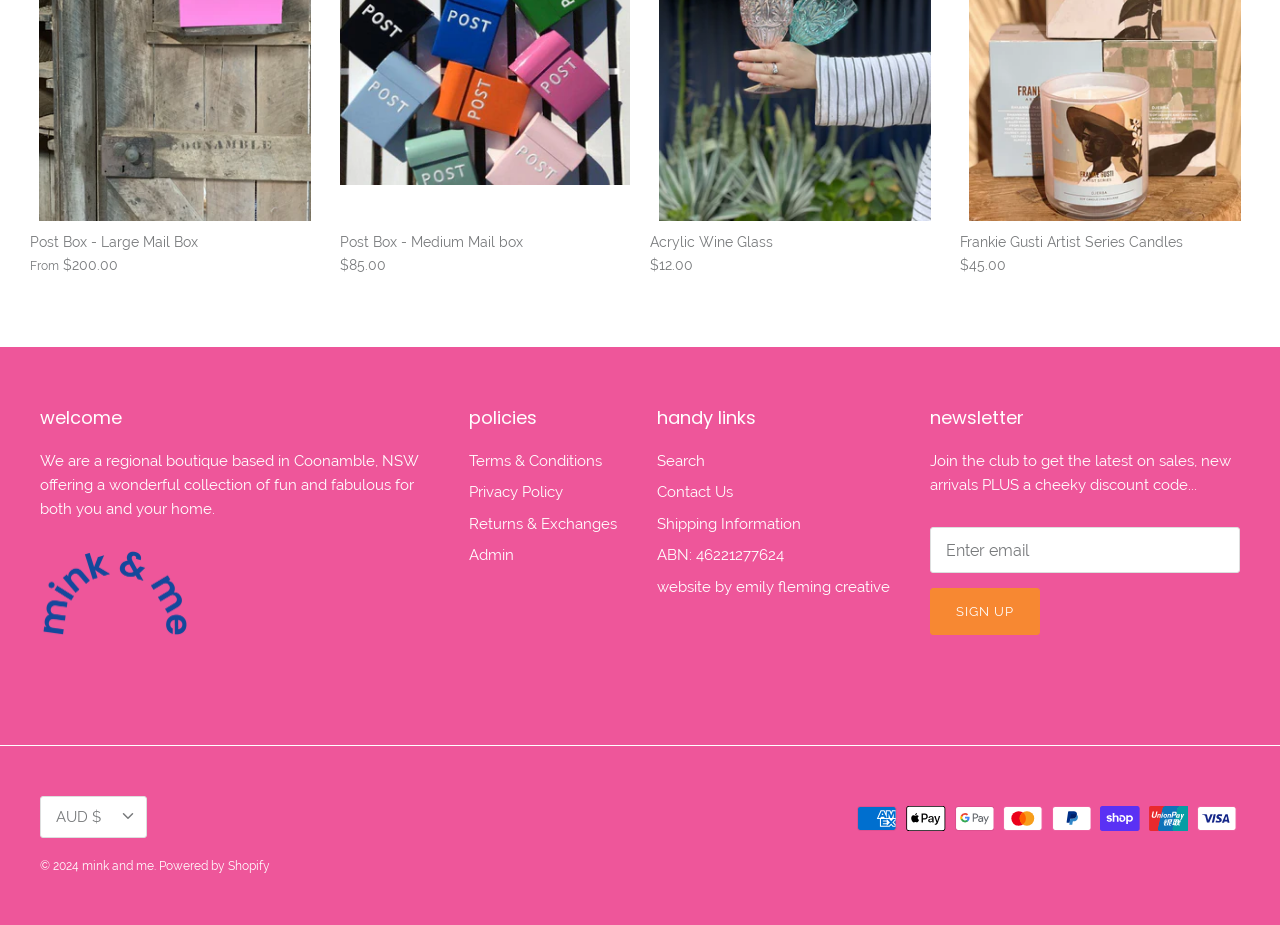Given the content of the image, can you provide a detailed answer to the question?
What is the name of the boutique?

I found the image 'mink and me' at the top of the webpage, which is likely the logo of the boutique. Additionally, I found a link 'mink and me' at the bottom of the webpage, which further confirms the name of the boutique.